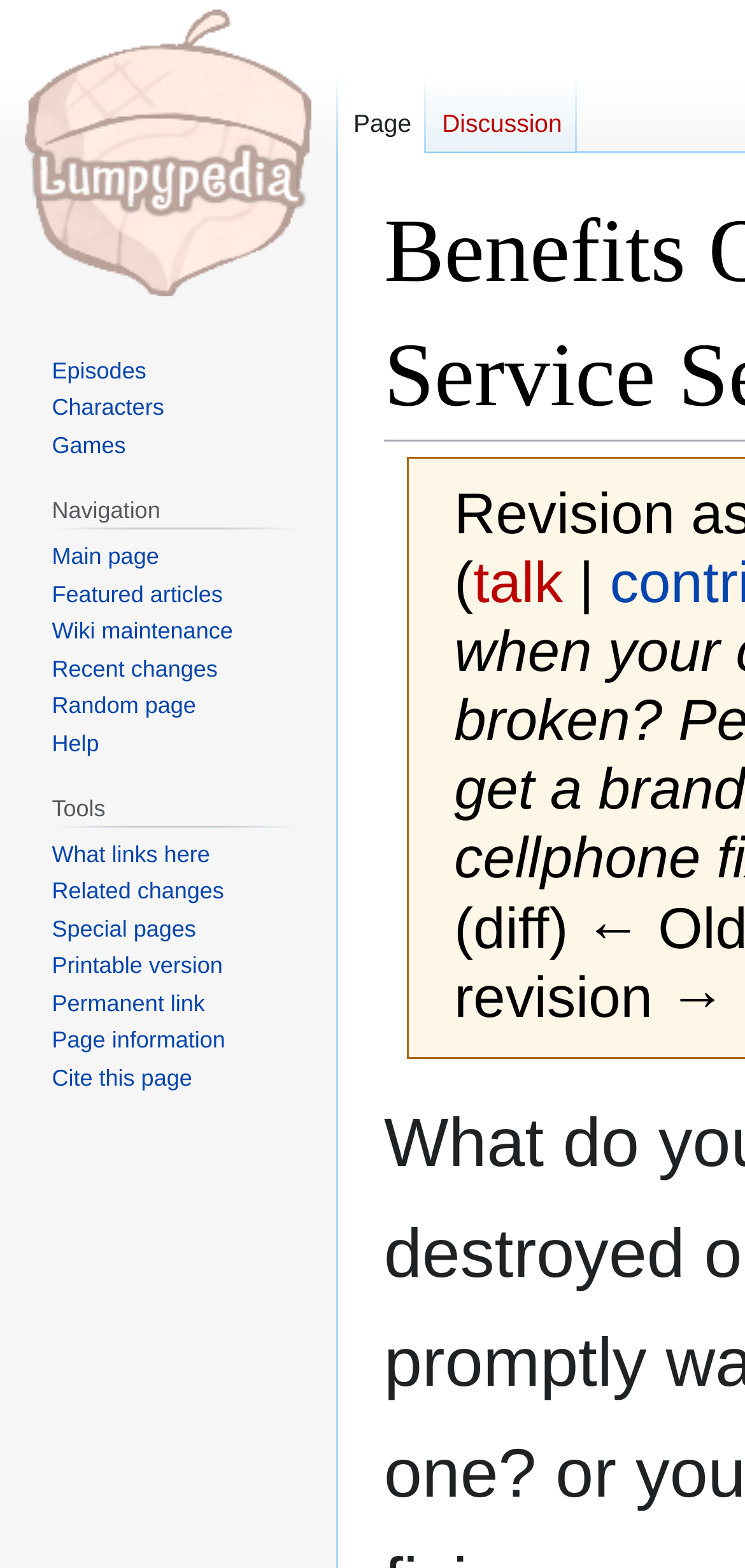What is the text of the first link under 'Tools'?
Give a one-word or short phrase answer based on the image.

What links here